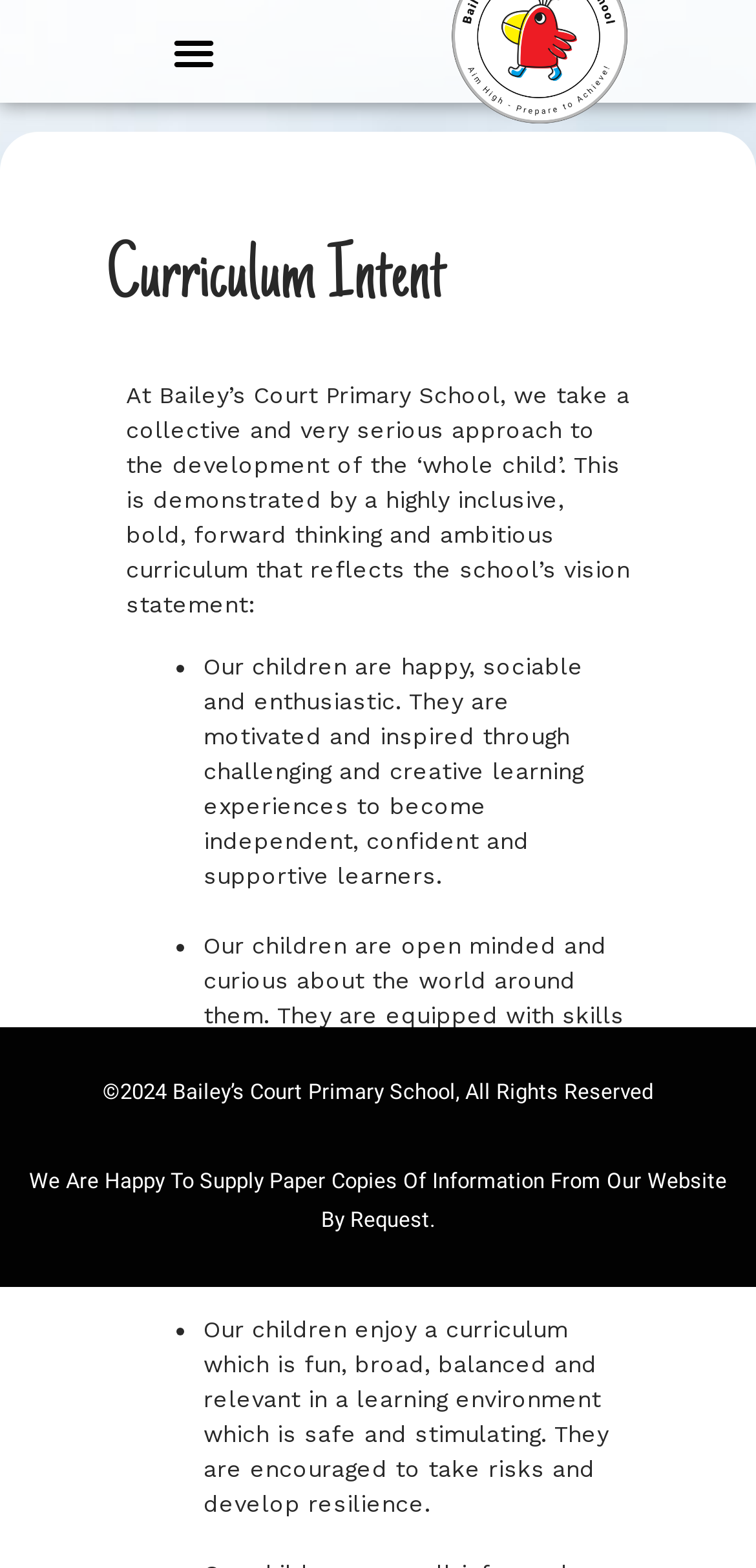Please determine the bounding box coordinates for the UI element described as: "Menu".

[0.214, 0.012, 0.299, 0.053]